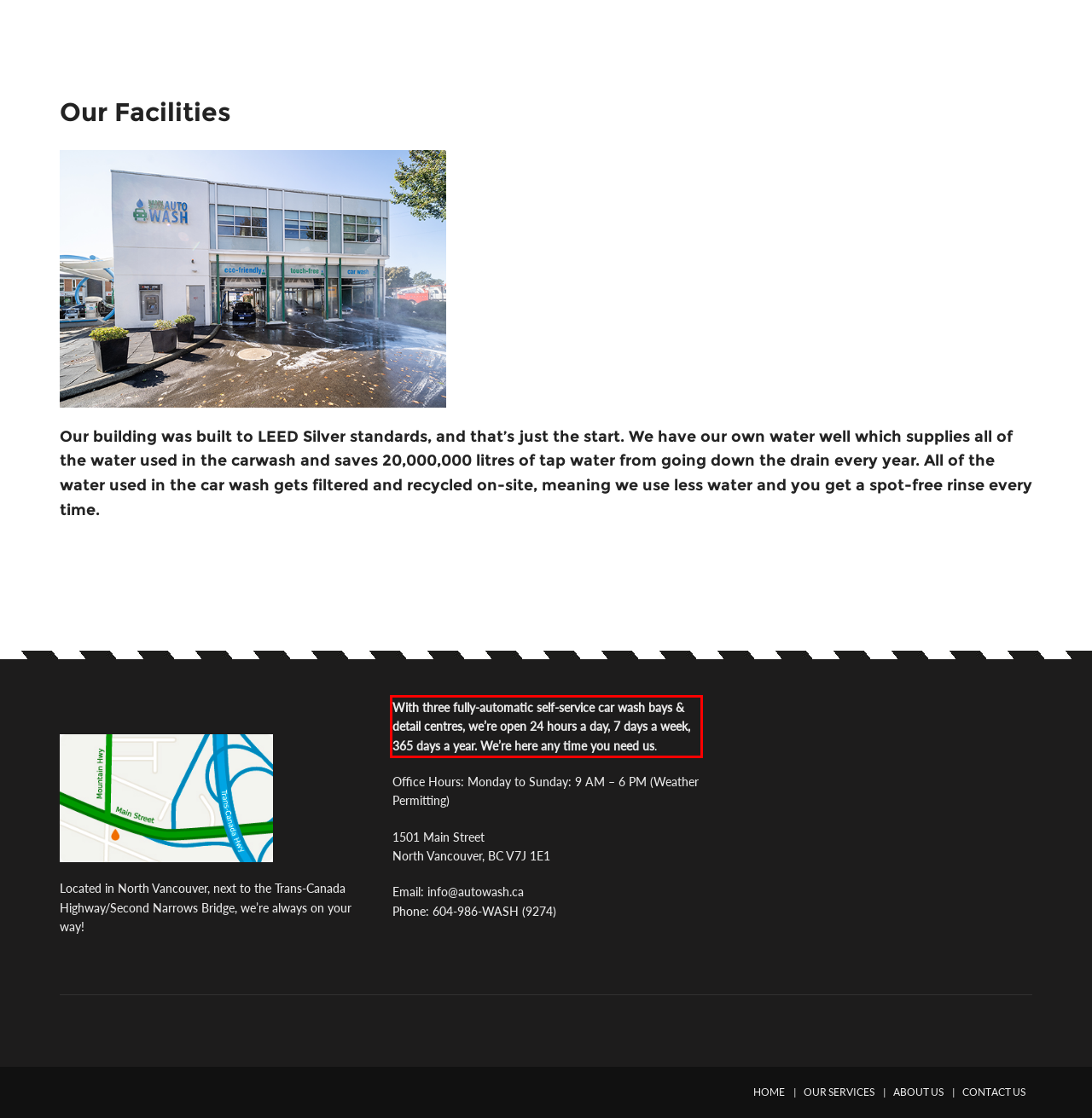Using the provided webpage screenshot, identify and read the text within the red rectangle bounding box.

With three fully-automatic self-service car wash bays & detail centres, we’re open 24 hours a day, 7 days a week, 365 days a year. We’re here any time you need us.